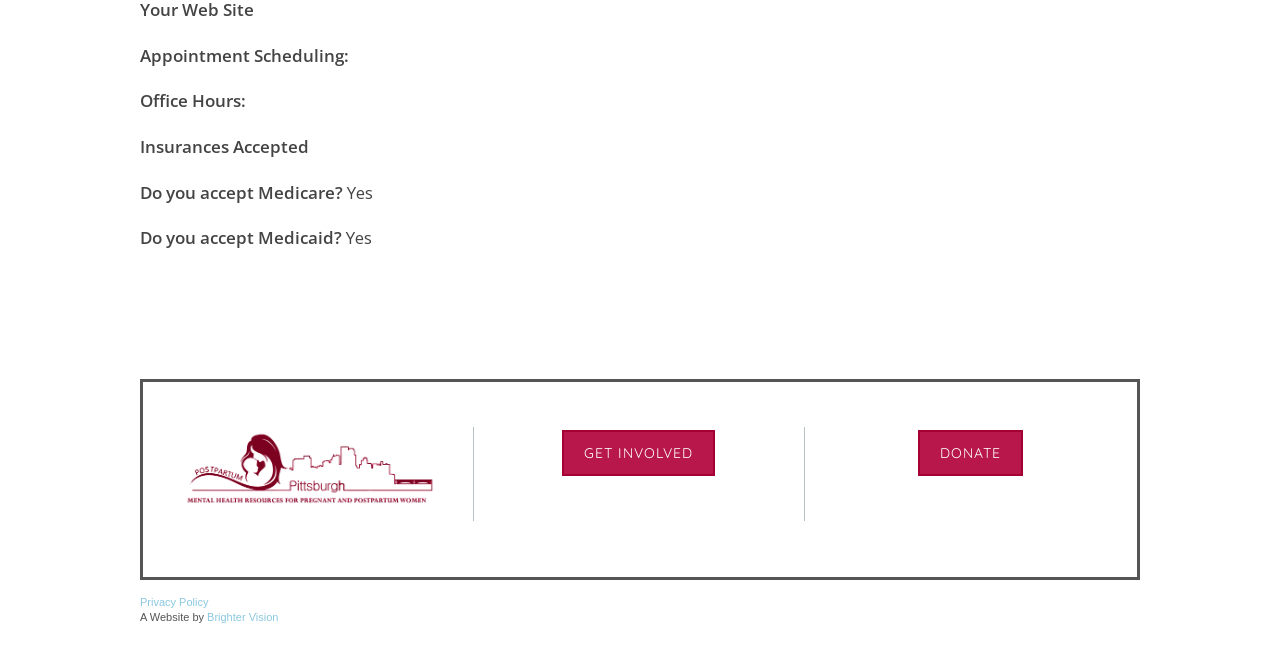For the element described, predict the bounding box coordinates as (top-left x, top-left y, bottom-right x, bottom-right y). All values should be between 0 and 1. Element description: Industries

None